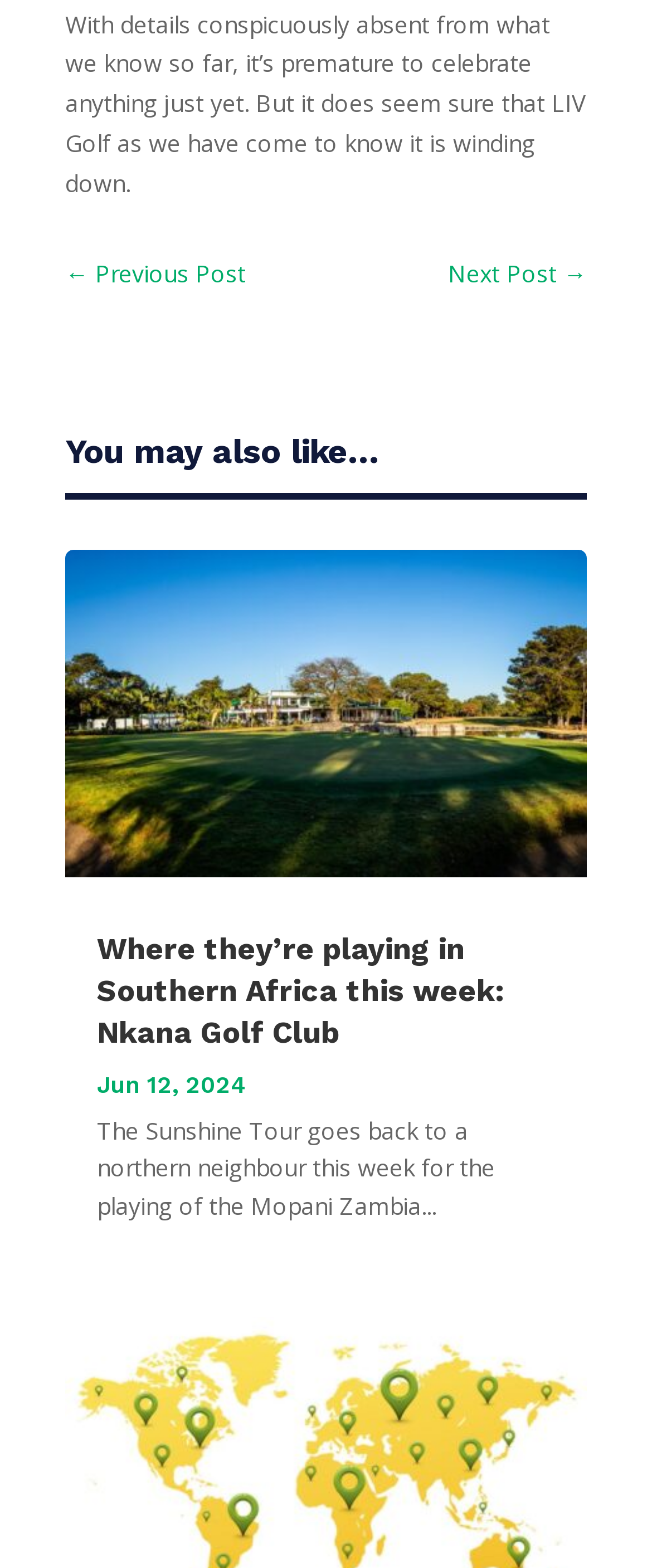Based on the image, please respond to the question with as much detail as possible:
Where is the golf tournament being held?

The location of the golf tournament can be determined from the text 'Where they’re playing in Southern Africa this week: Nkana Golf Club', which suggests that the tournament is being held in Southern Africa.